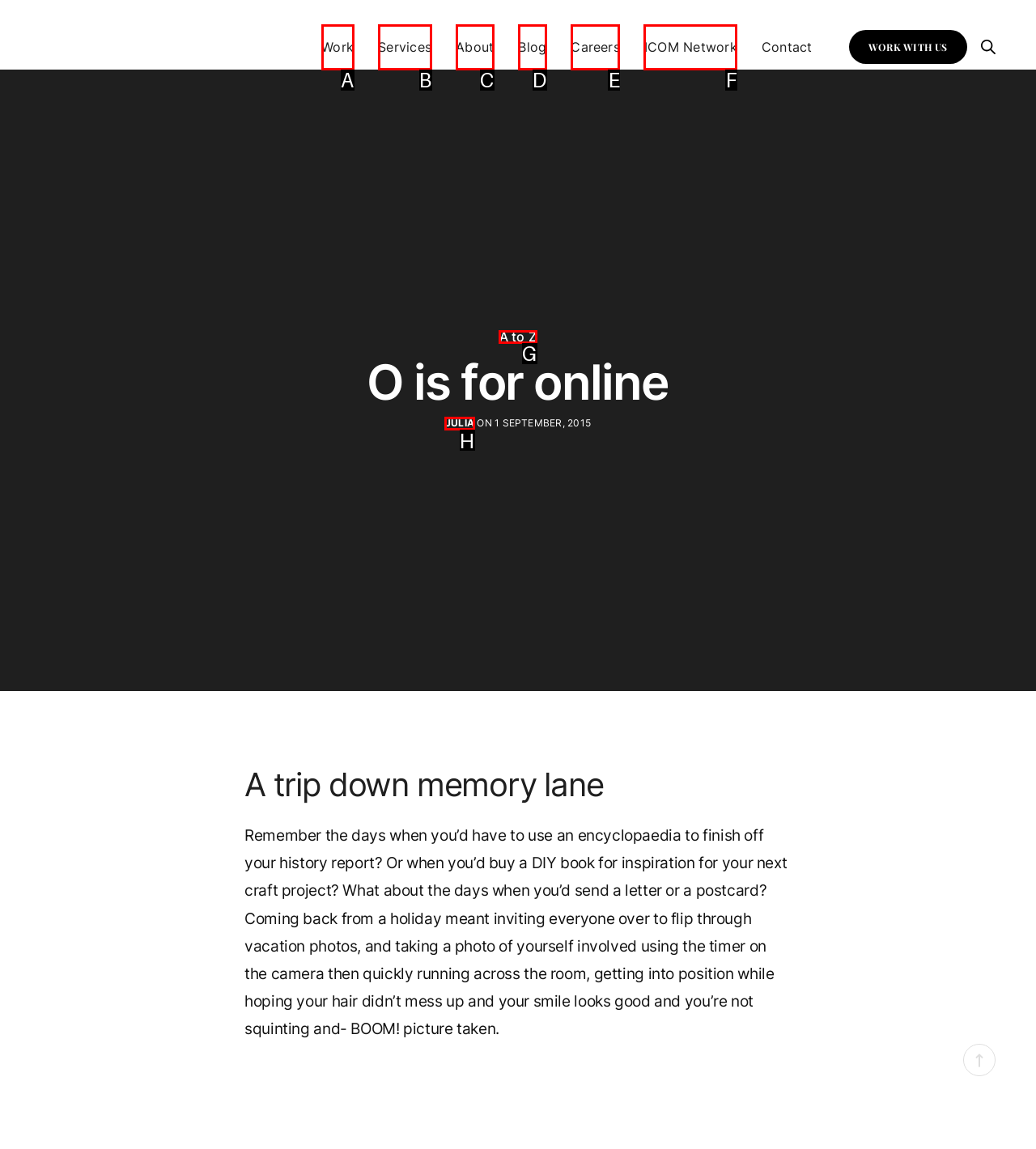Match the element description: A to Z to the correct HTML element. Answer with the letter of the selected option.

G